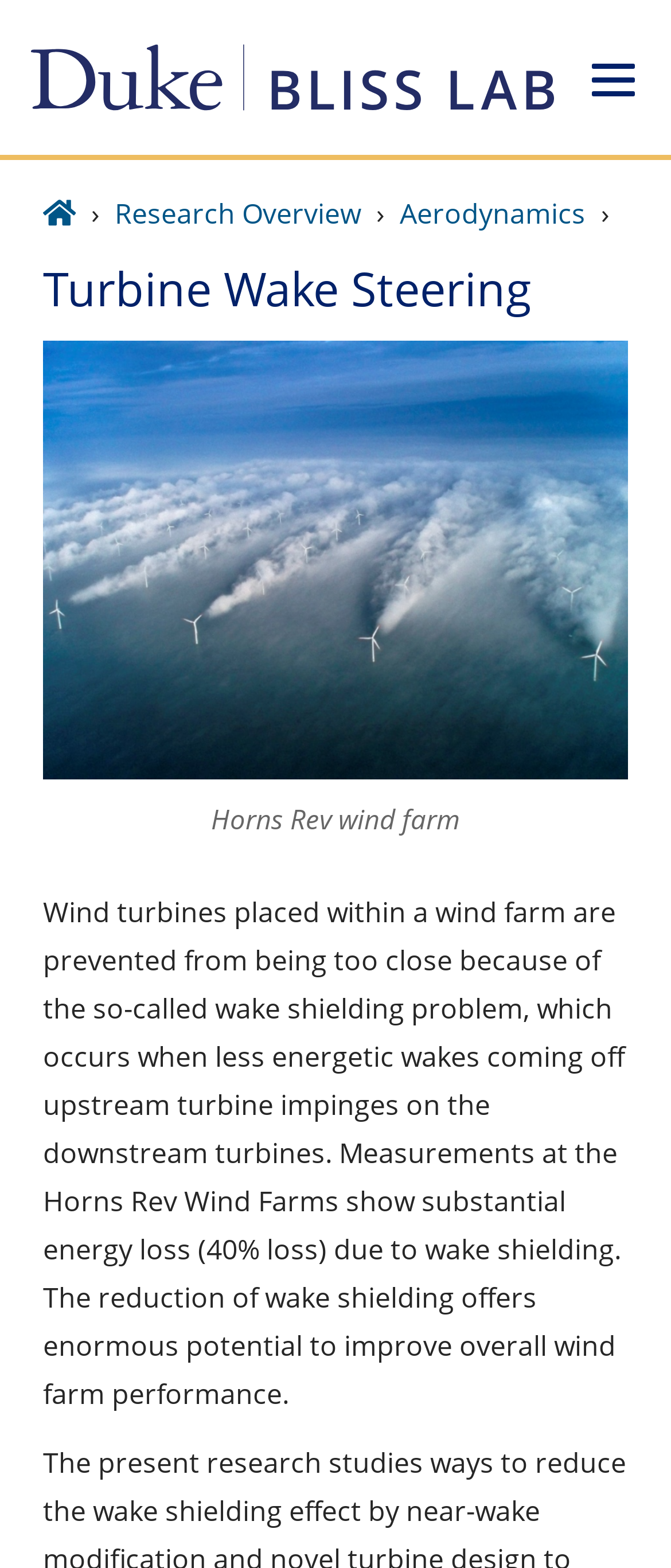Please answer the following question using a single word or phrase: 
What percentage of energy loss is due to wake shielding?

40%